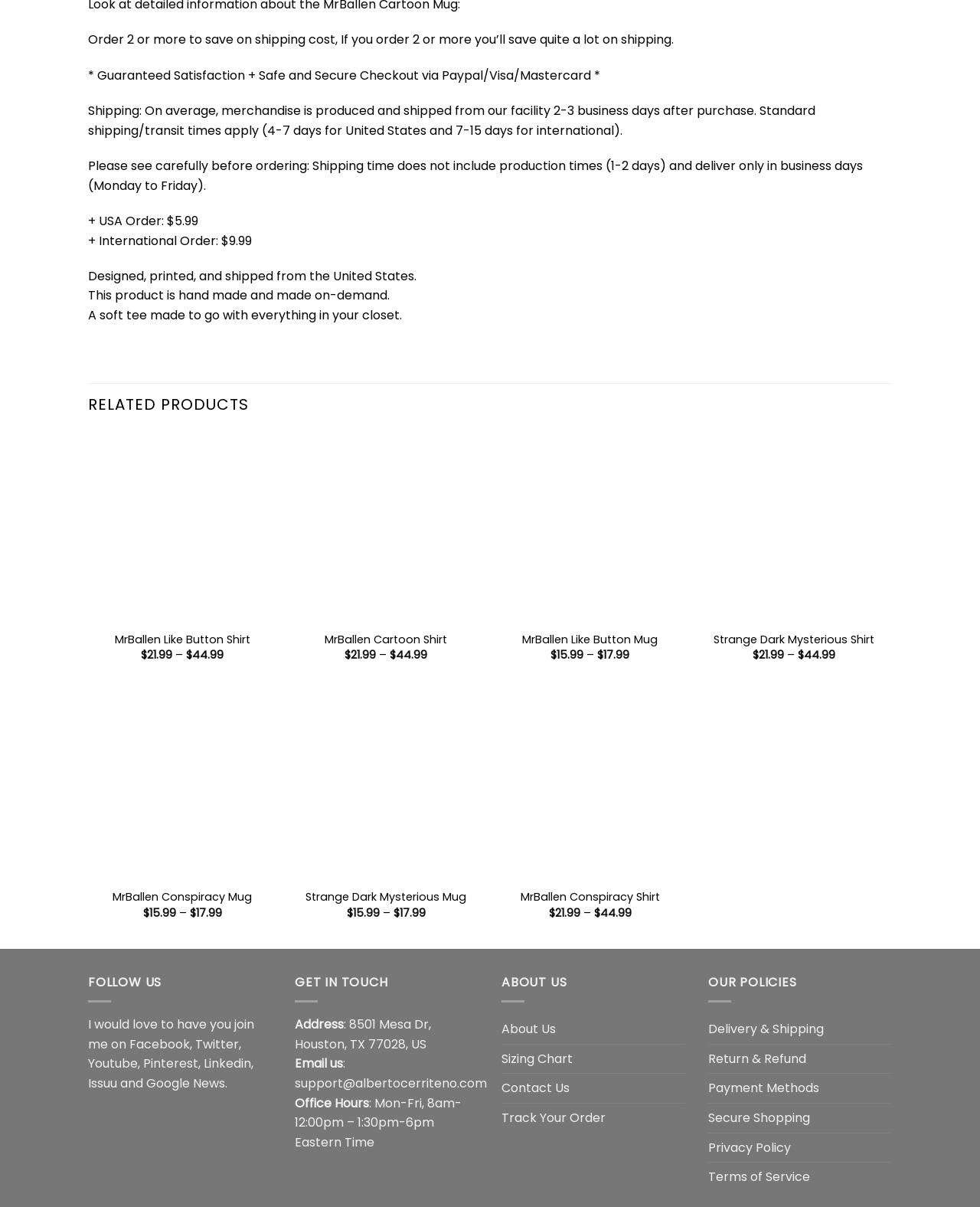Identify the bounding box coordinates of the part that should be clicked to carry out this instruction: "Check the office hours".

[0.301, 0.906, 0.377, 0.921]